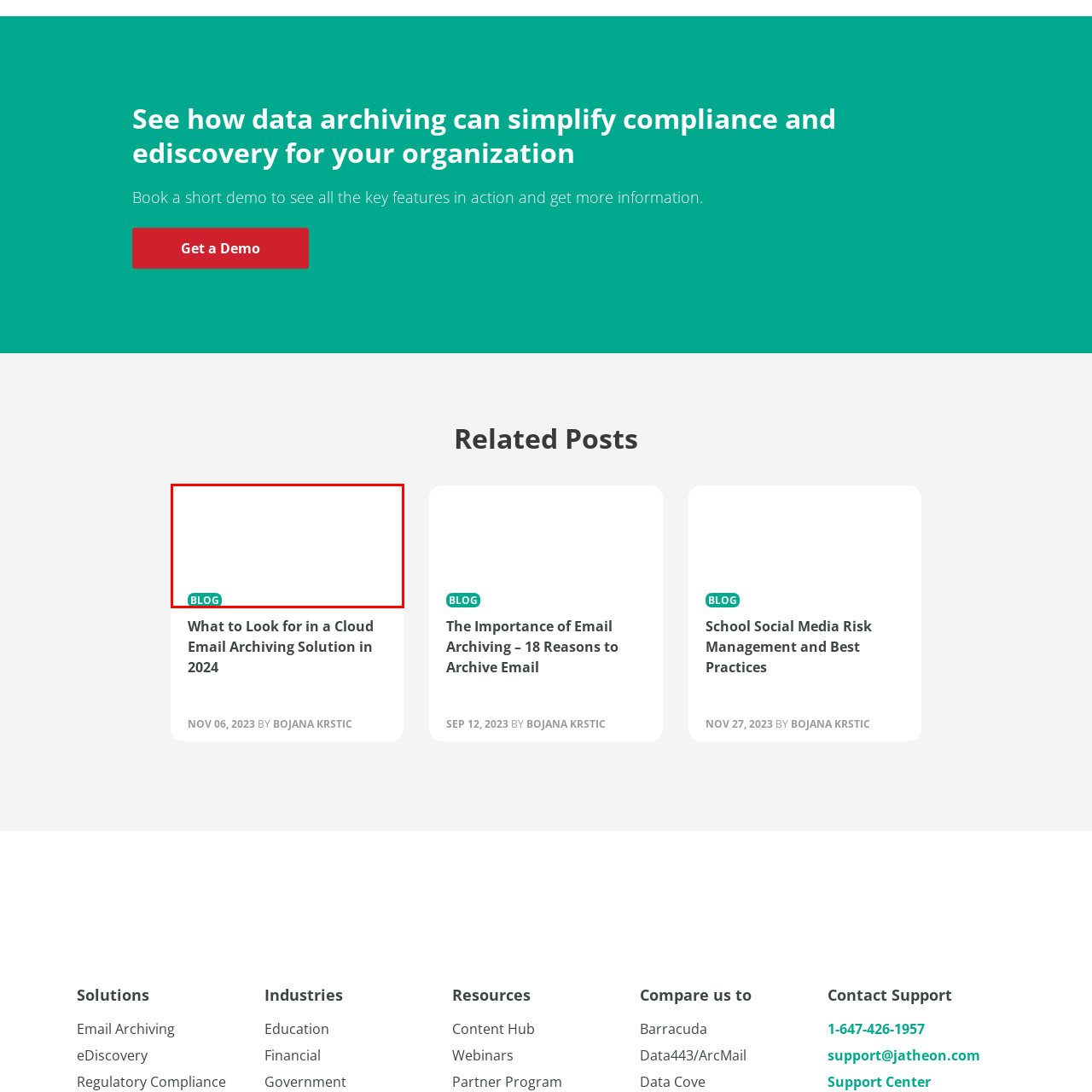What is the purpose of the blog post?
Direct your attention to the image marked by the red bounding box and answer the question with a single word or phrase.

To educate readers on cloud email archiving